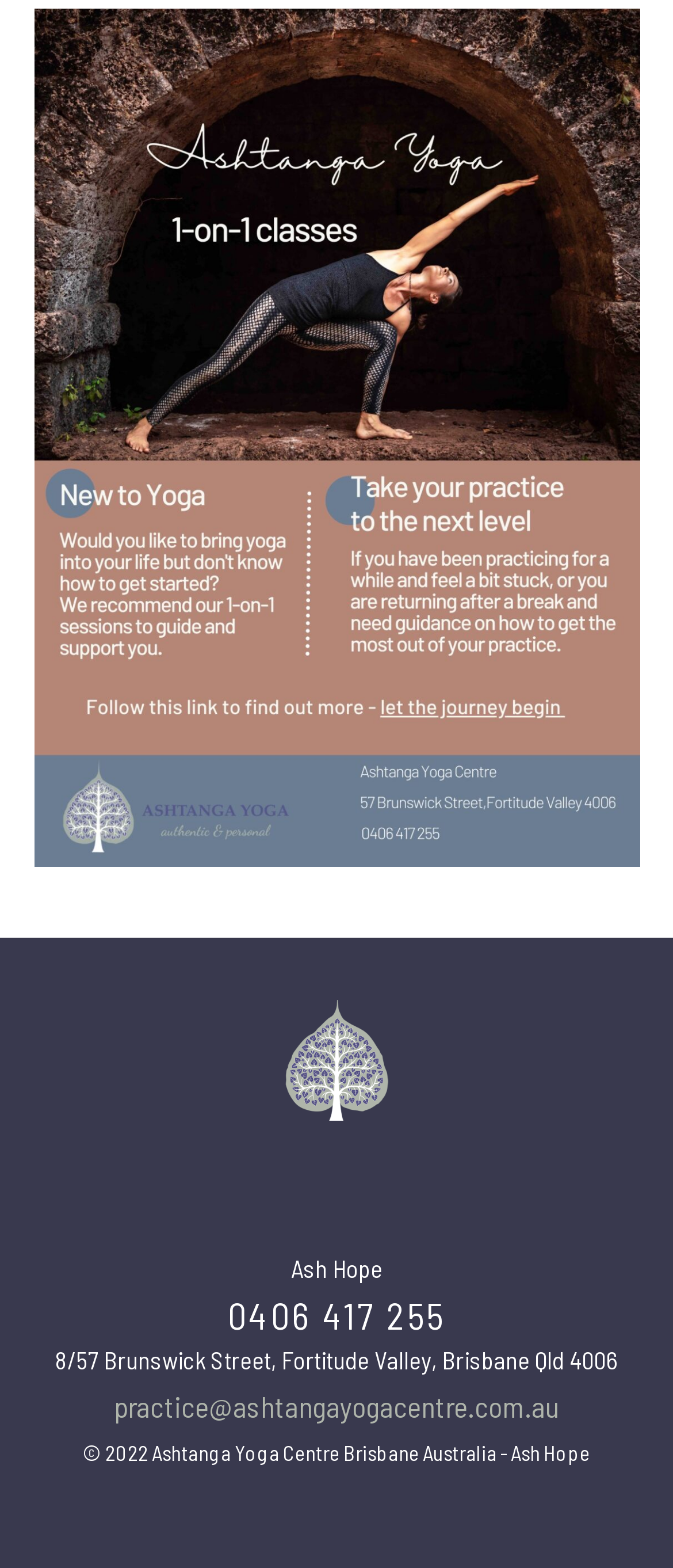What is the name of the yoga centre?
Provide a detailed and extensive answer to the question.

The name of the yoga centre can be found in the image element with the text 'Ashtanga private yoga classes' and also in the link element with the text 'Ashtanga Yoga'. This suggests that the yoga centre is called Ashtanga Yoga Centre.